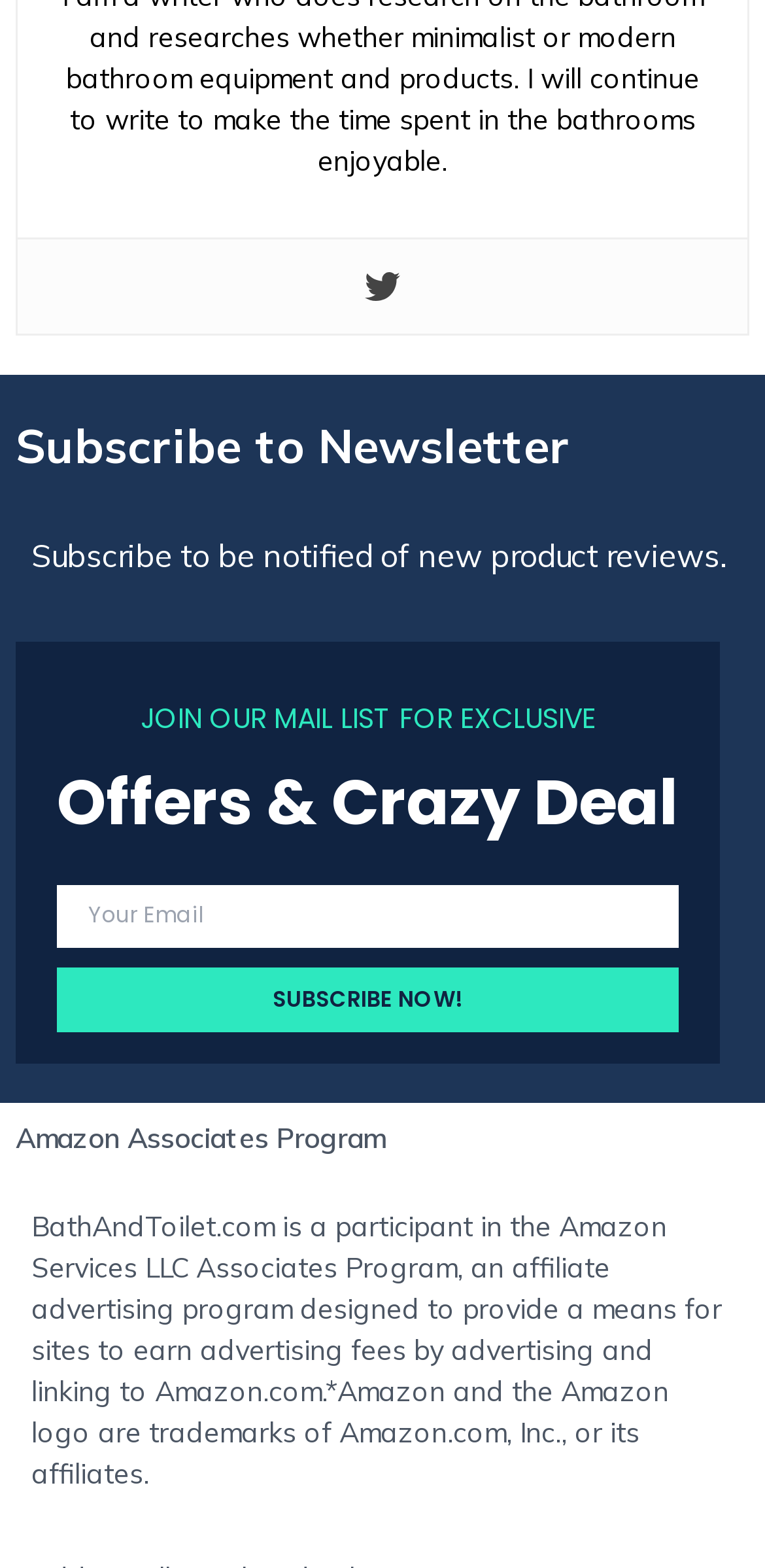What is the name of the affiliate program mentioned?
By examining the image, provide a one-word or phrase answer.

Amazon Associates Program